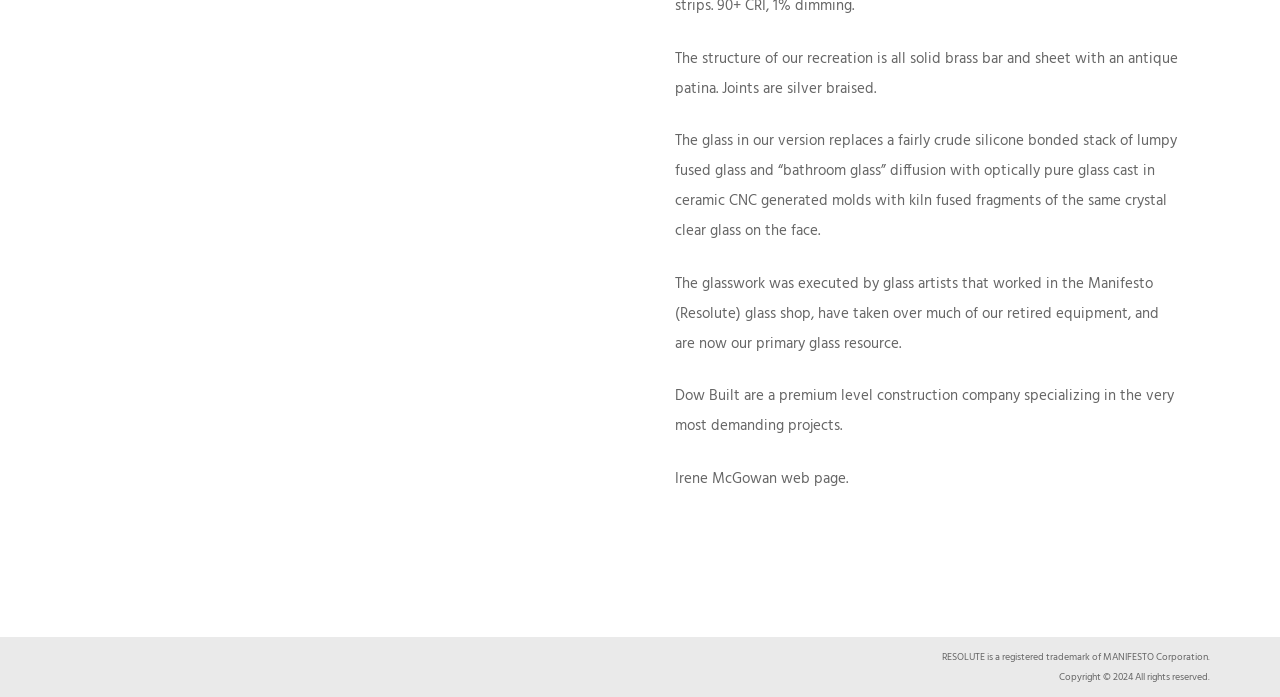What is the relationship between Manifesto Corporation and Resolute?
Based on the screenshot, provide your answer in one word or phrase.

Resolute is a registered trademark